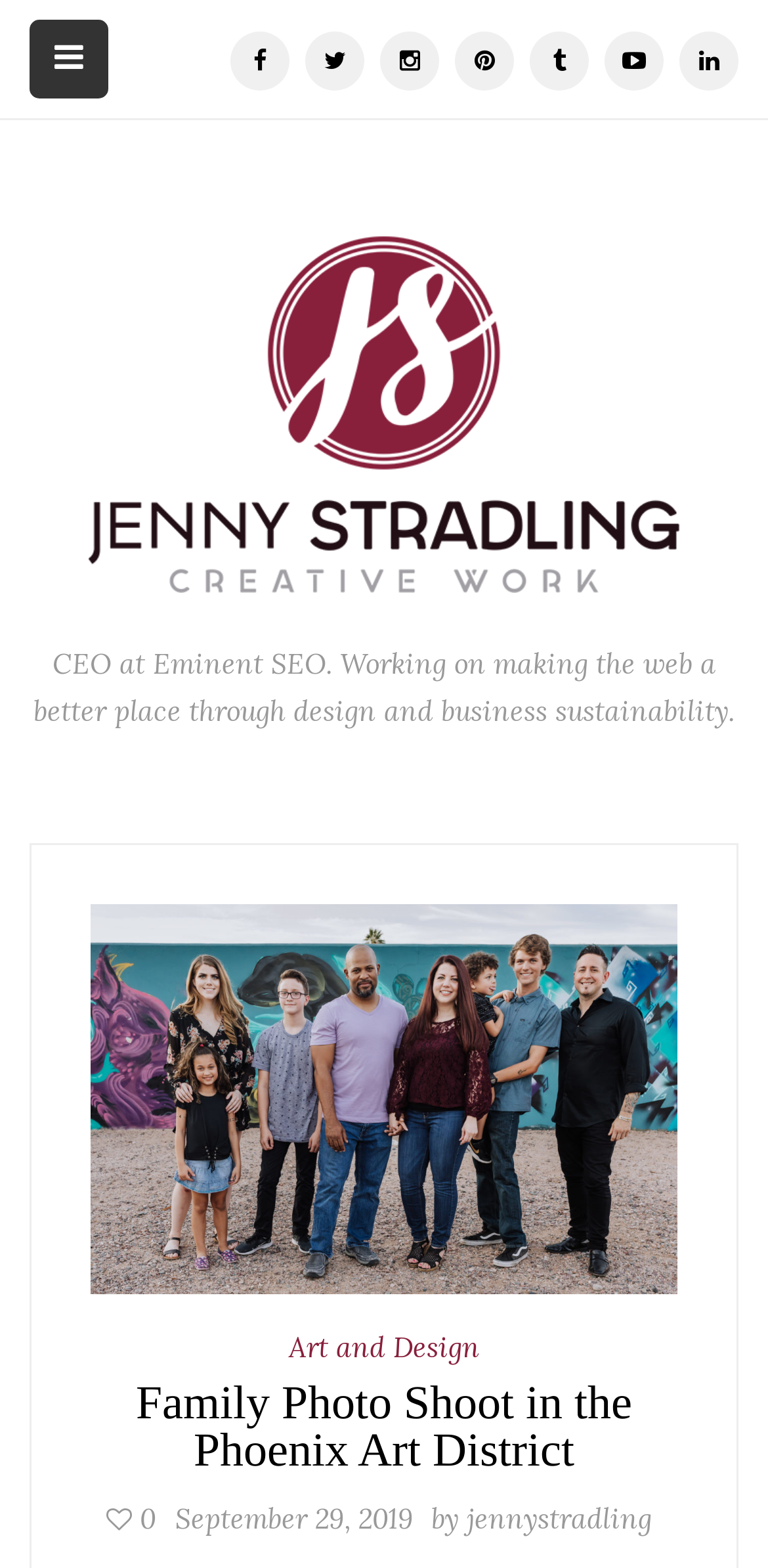What is the title of the article?
Using the image as a reference, answer the question in detail.

I found this information by looking at the heading element with the text 'Family Photo Shoot in the Phoenix Art District' which is located below the image of Jenny Stradling's family.